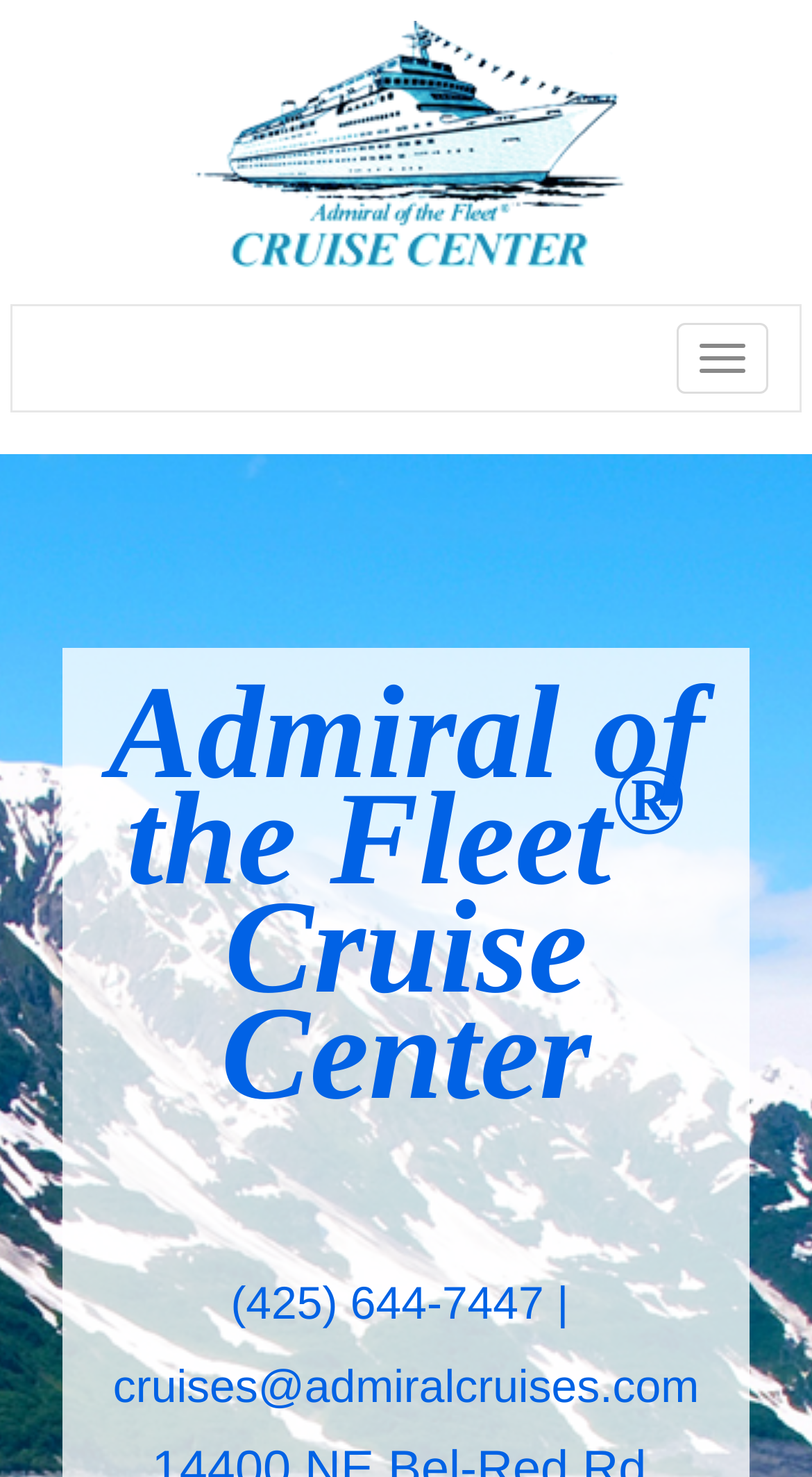What is the logo of the website?
Please look at the screenshot and answer using one word or phrase.

Site Logo